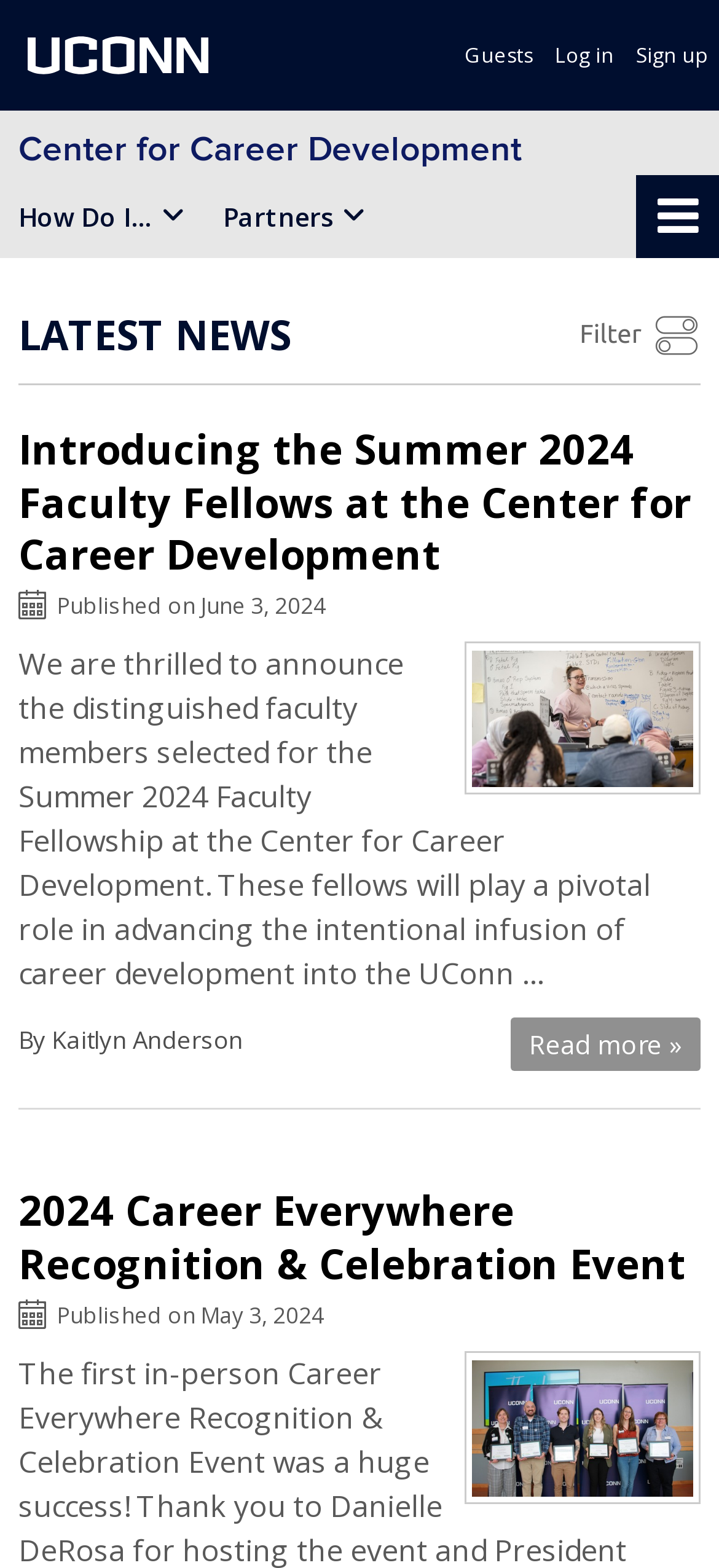Please locate the bounding box coordinates of the element that needs to be clicked to achieve the following instruction: "Log in to the system". The coordinates should be four float numbers between 0 and 1, i.e., [left, top, right, bottom].

[0.772, 0.0, 0.854, 0.071]